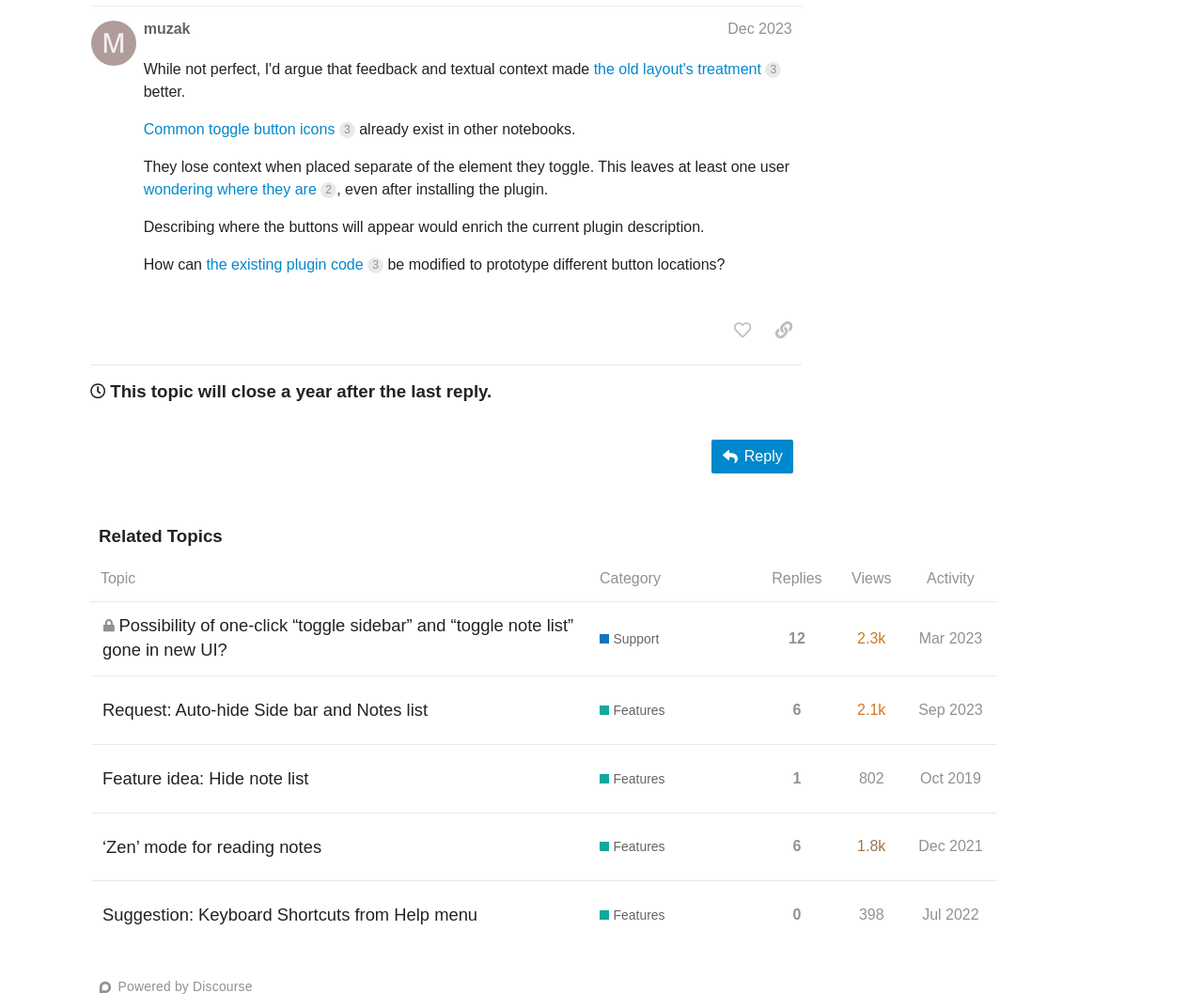Identify the bounding box coordinates for the UI element described as follows: ‘Zen’ mode for reading notes. Use the format (top-left x, top-left y, bottom-right x, bottom-right y) and ensure all values are floating point numbers between 0 and 1.

[0.085, 0.816, 0.267, 0.864]